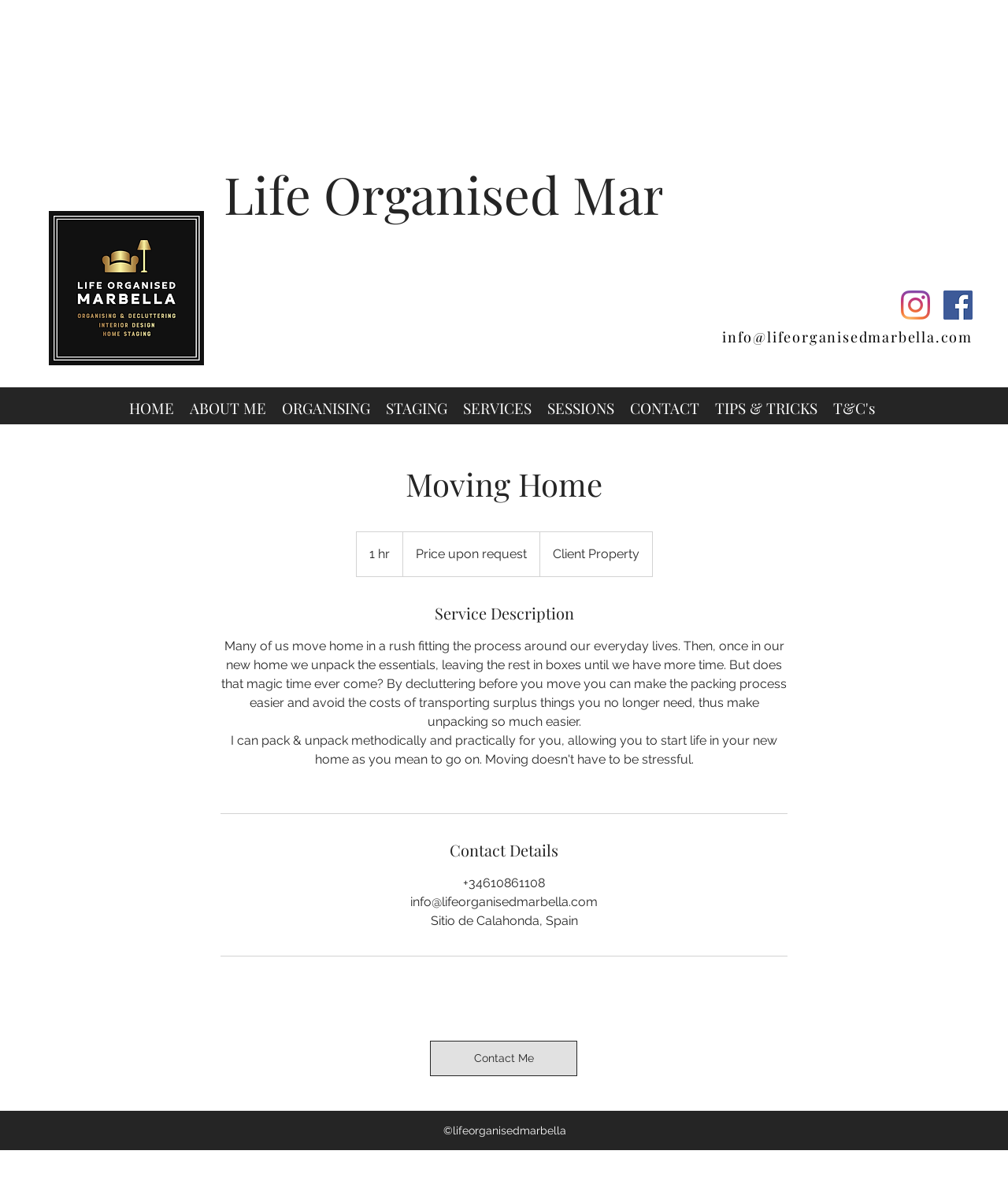Determine the bounding box coordinates of the UI element described below. Use the format (top-left x, top-left y, bottom-right x, bottom-right y) with floating point numbers between 0 and 1: ABOUT ME

[0.18, 0.334, 0.272, 0.354]